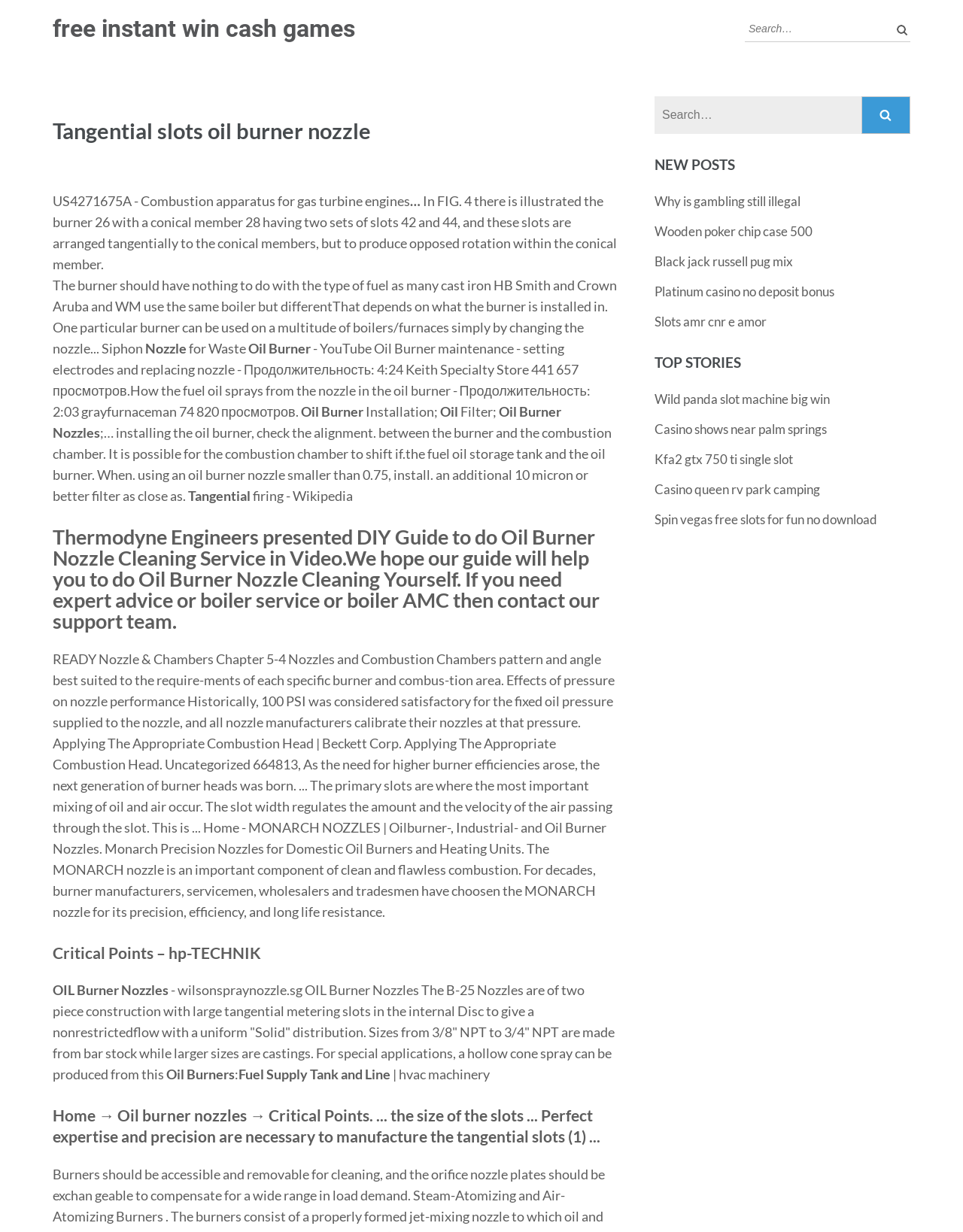What is the role of the combustion chamber in oil burner nozzles?
Refer to the image and give a detailed answer to the query.

Based on the webpage content, I can see that the combustion chamber plays a crucial role in facilitating combustion in oil burner nozzles. This is mentioned in the section 'It is possible for the combustion chamber to shift if the fuel oil storage tank and the oil burner'.